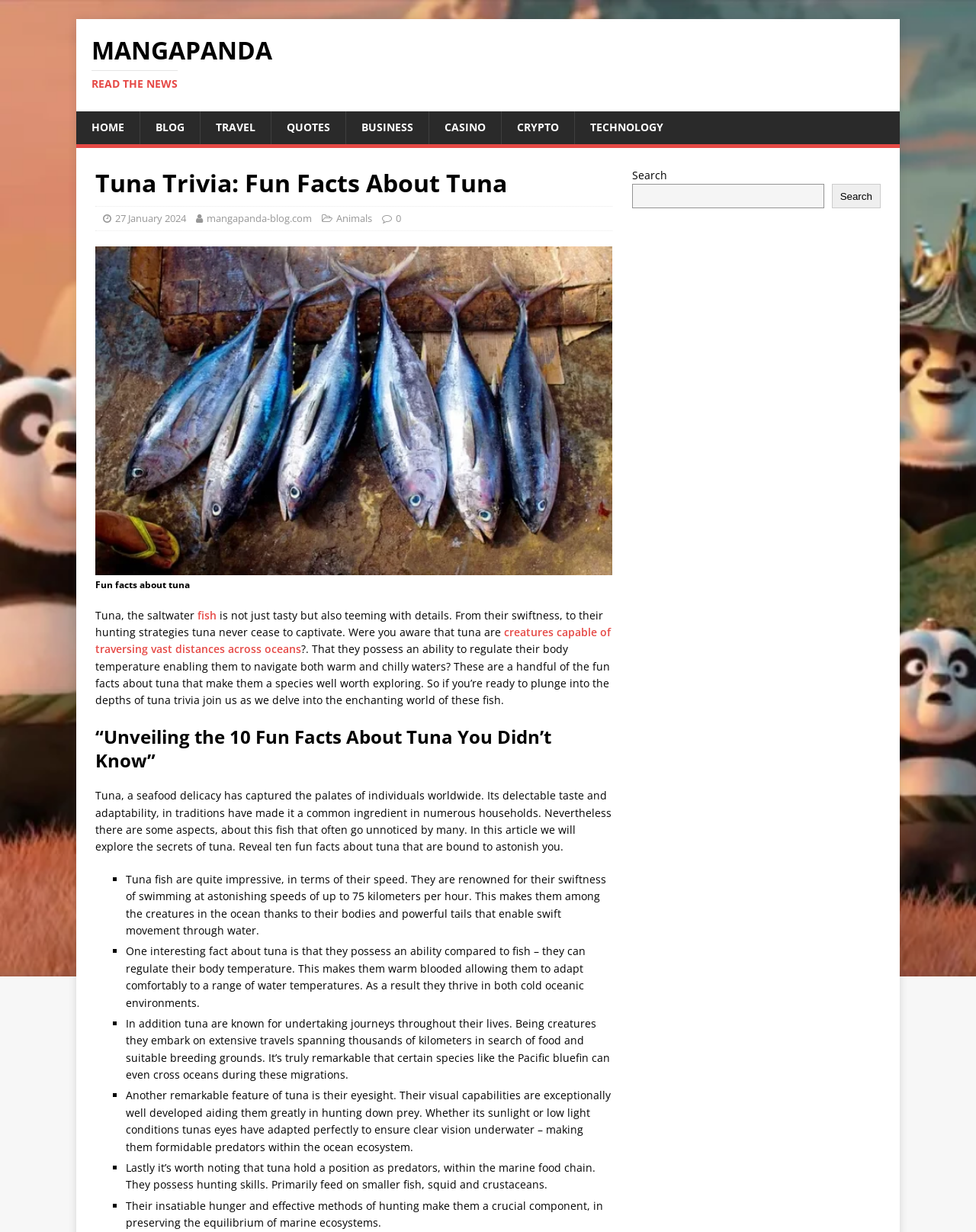How fast can tuna swim?
Answer with a single word or phrase, using the screenshot for reference.

Up to 75 km/h